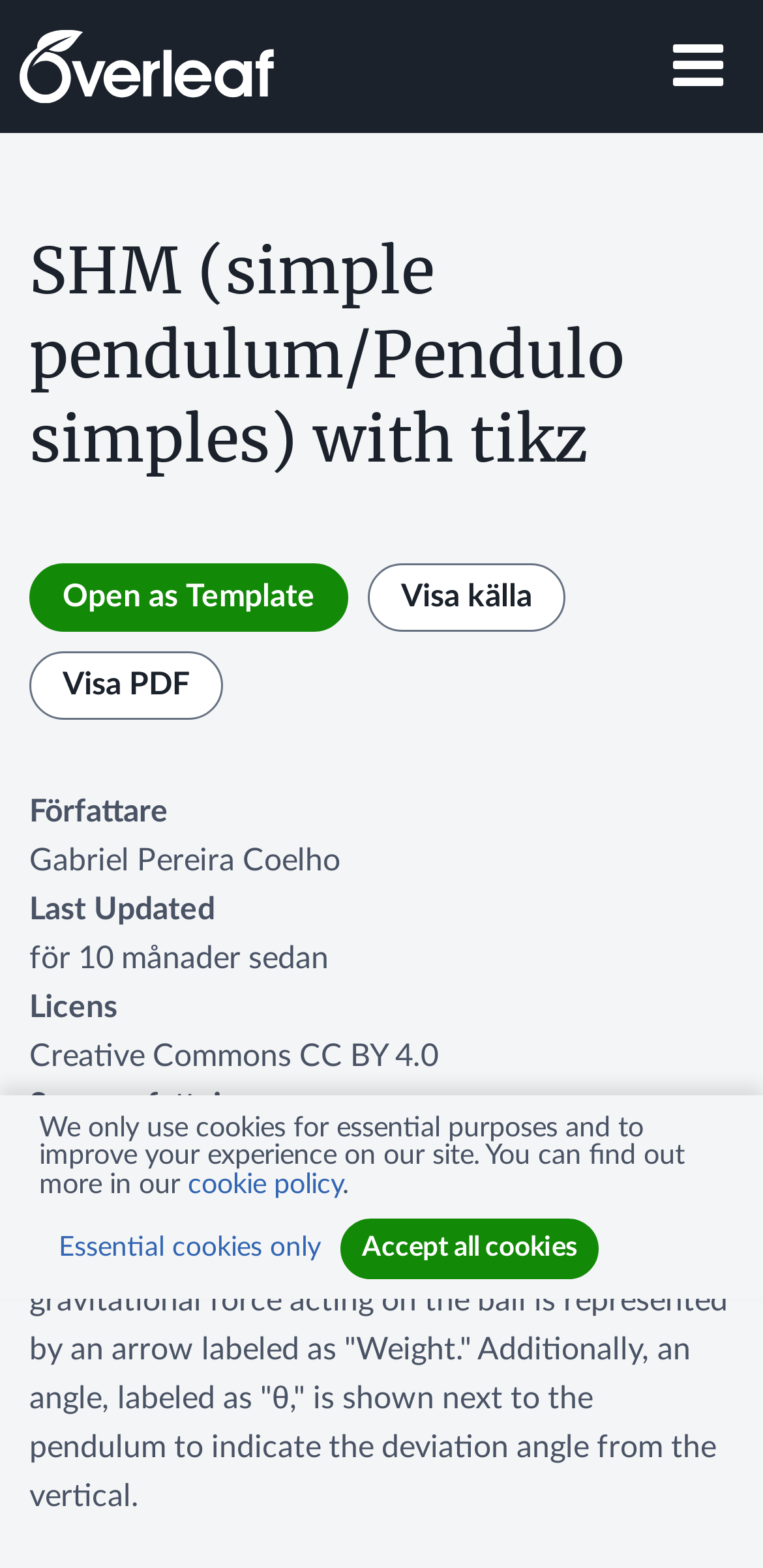What is the purpose of the 'Toggle Navigation' button?
Utilize the image to construct a detailed and well-explained answer.

I inferred the purpose of the 'Toggle Navigation' button by its name and location. It is located at the top-right corner of the page, which is a common location for navigation menus. The name 'Toggle Navigation' suggests that it is used to show or hide the navigation menu.